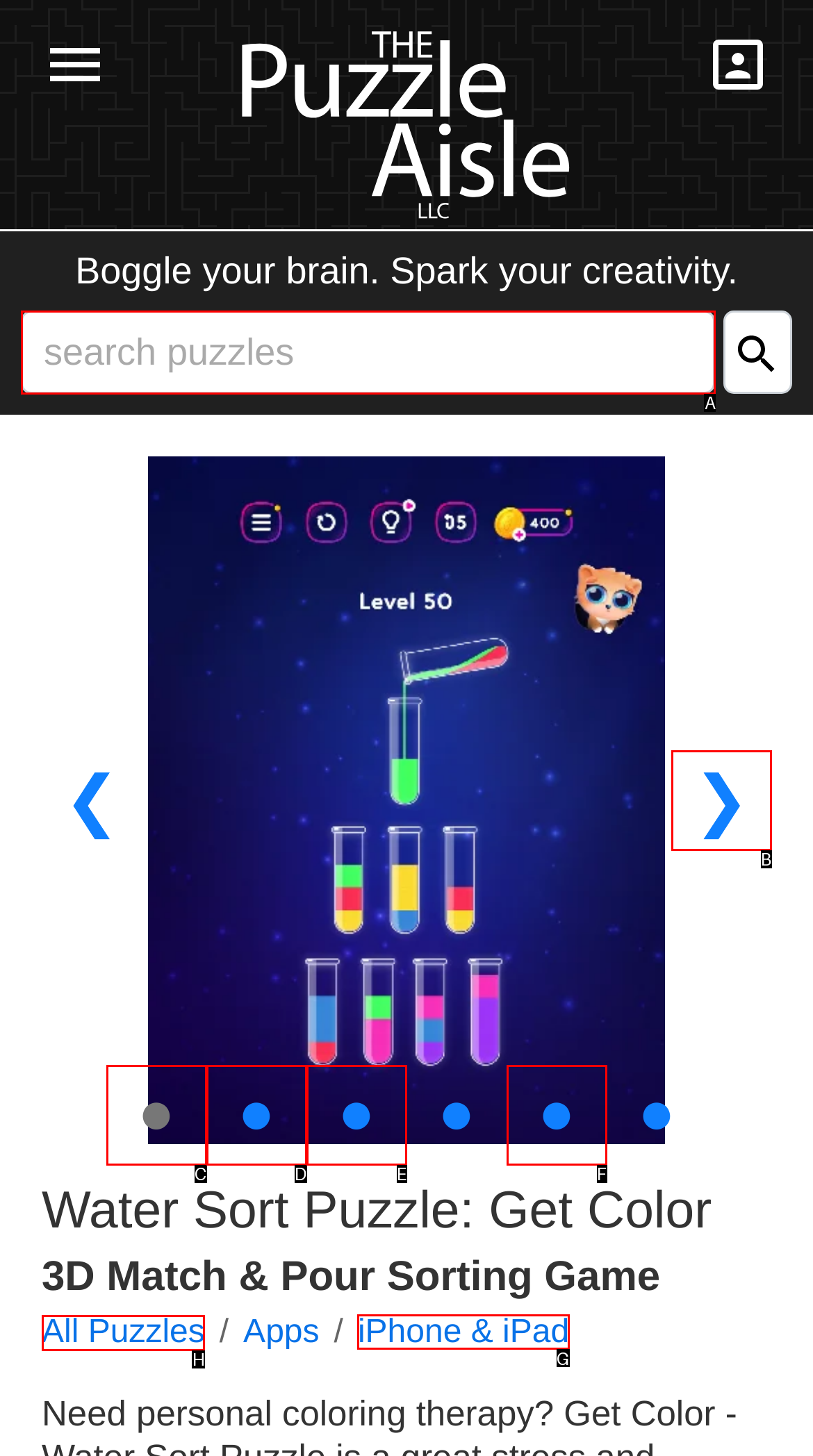Please indicate which option's letter corresponds to the task: Get iPhone & iPad apps by examining the highlighted elements in the screenshot.

G